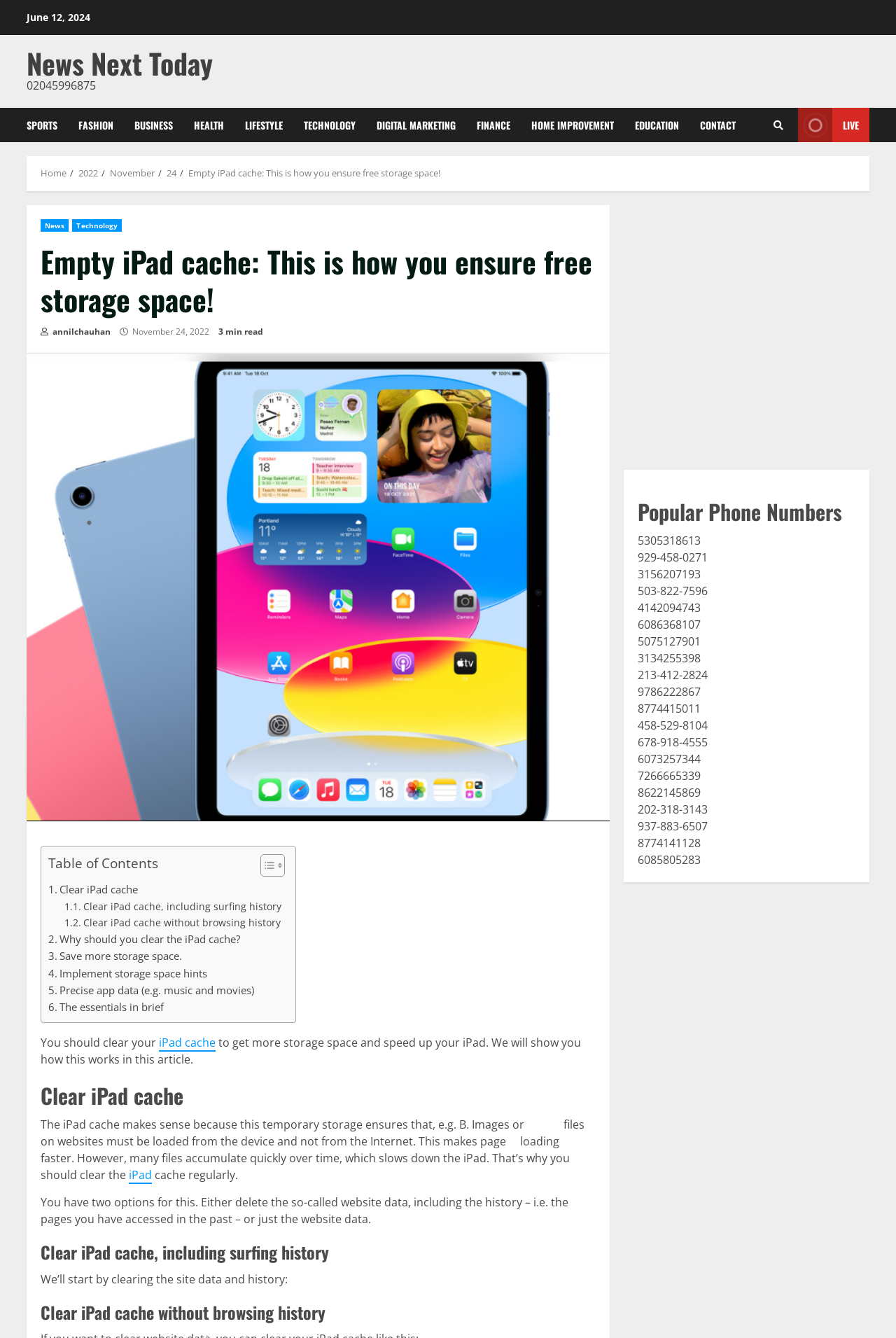What are the two options for clearing the iPad cache?
Using the information from the image, provide a comprehensive answer to the question.

I found the two options by reading the article, which explains that you can either clear the iPad cache including surfing history or without it.